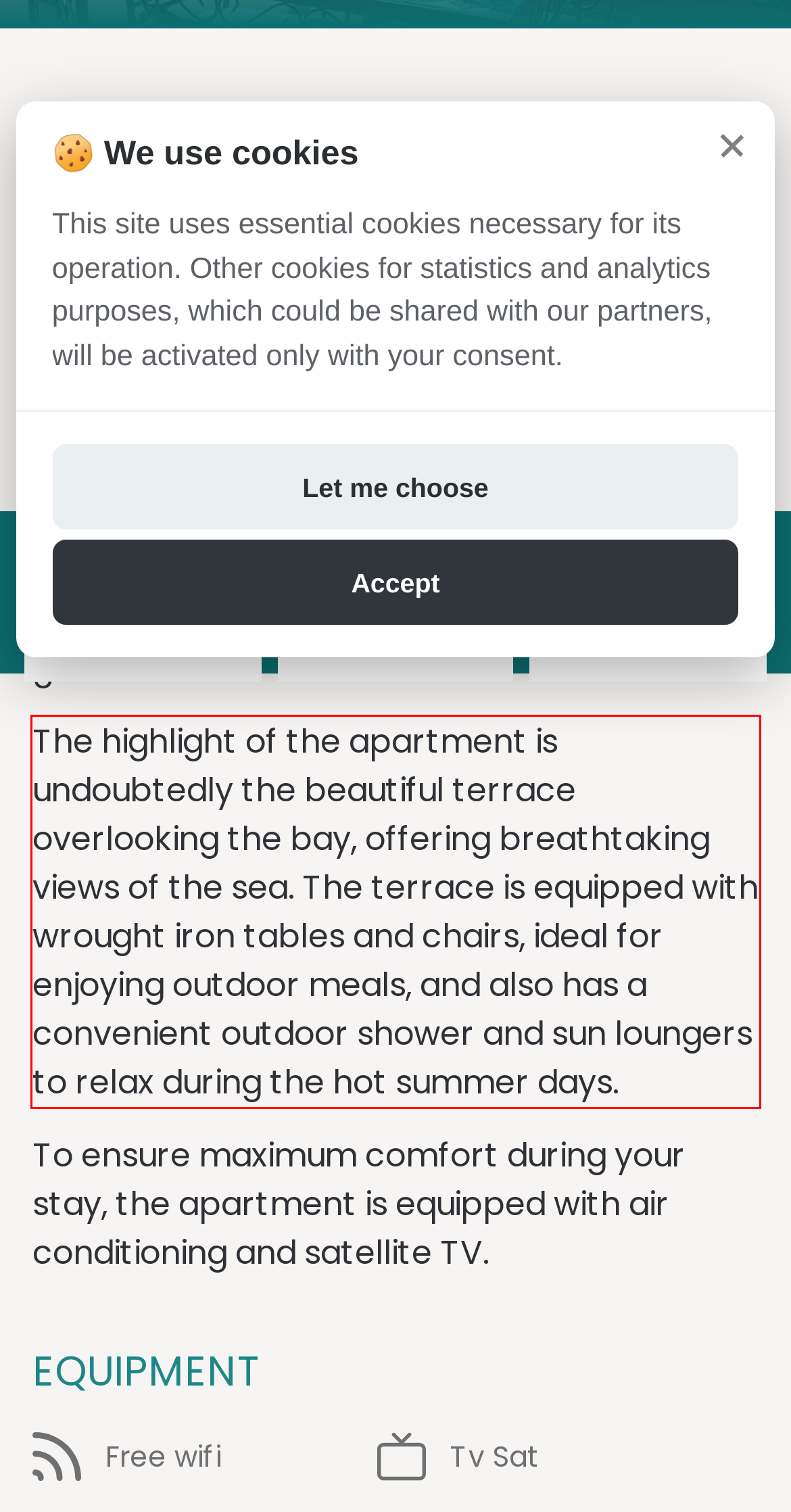Identify the red bounding box in the webpage screenshot and perform OCR to generate the text content enclosed.

The highlight of the apartment is undoubtedly the beautiful terrace overlooking the bay, offering breathtaking views of the sea. The terrace is equipped with wrought iron tables and chairs, ideal for enjoying outdoor meals, and also has a convenient outdoor shower and sun loungers to relax during the hot summer days.